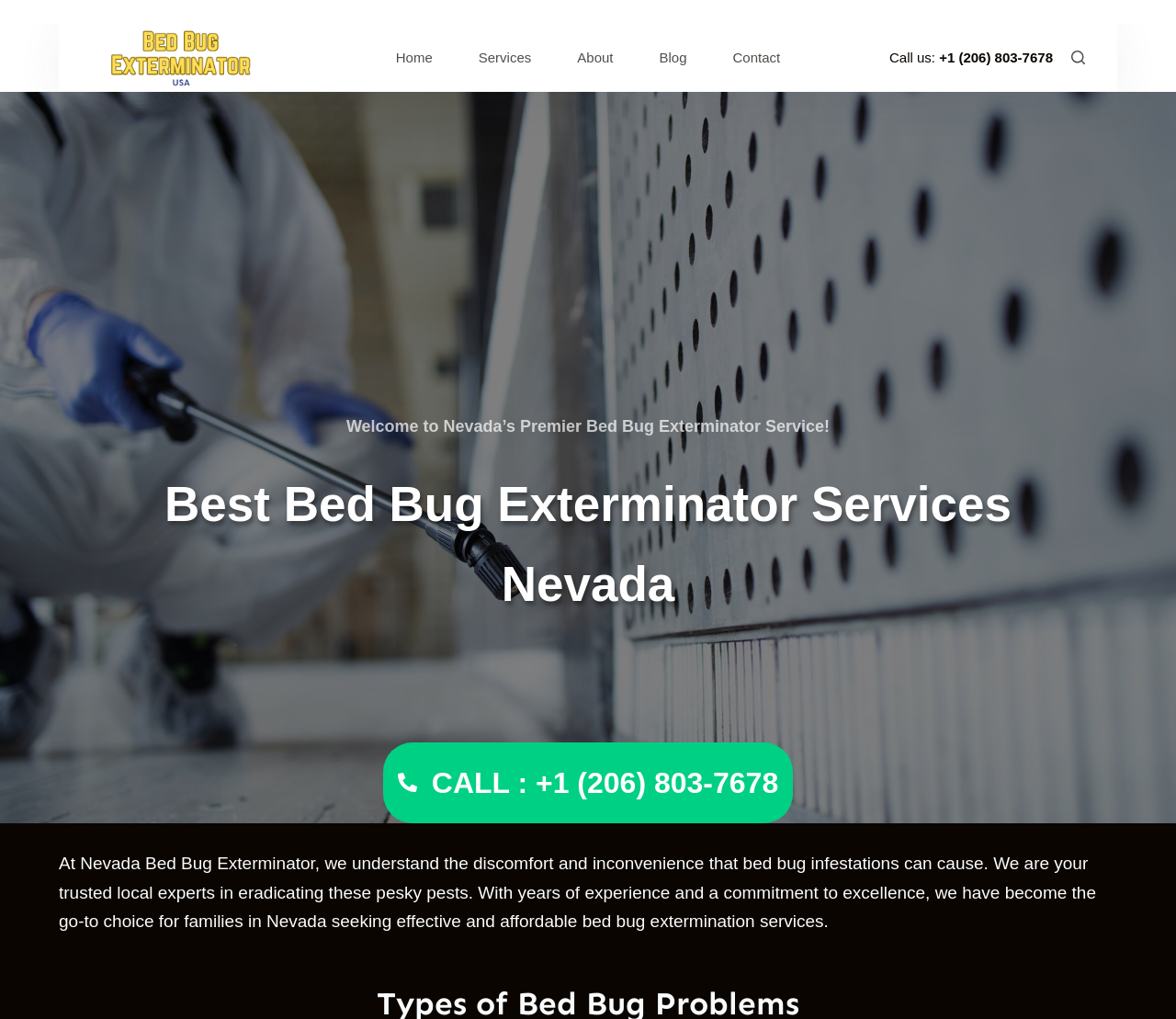Determine the bounding box coordinates of the region to click in order to accomplish the following instruction: "Click the 'CALL : +1 (206) 803-7678' link". Provide the coordinates as four float numbers between 0 and 1, specifically [left, top, right, bottom].

[0.326, 0.728, 0.674, 0.808]